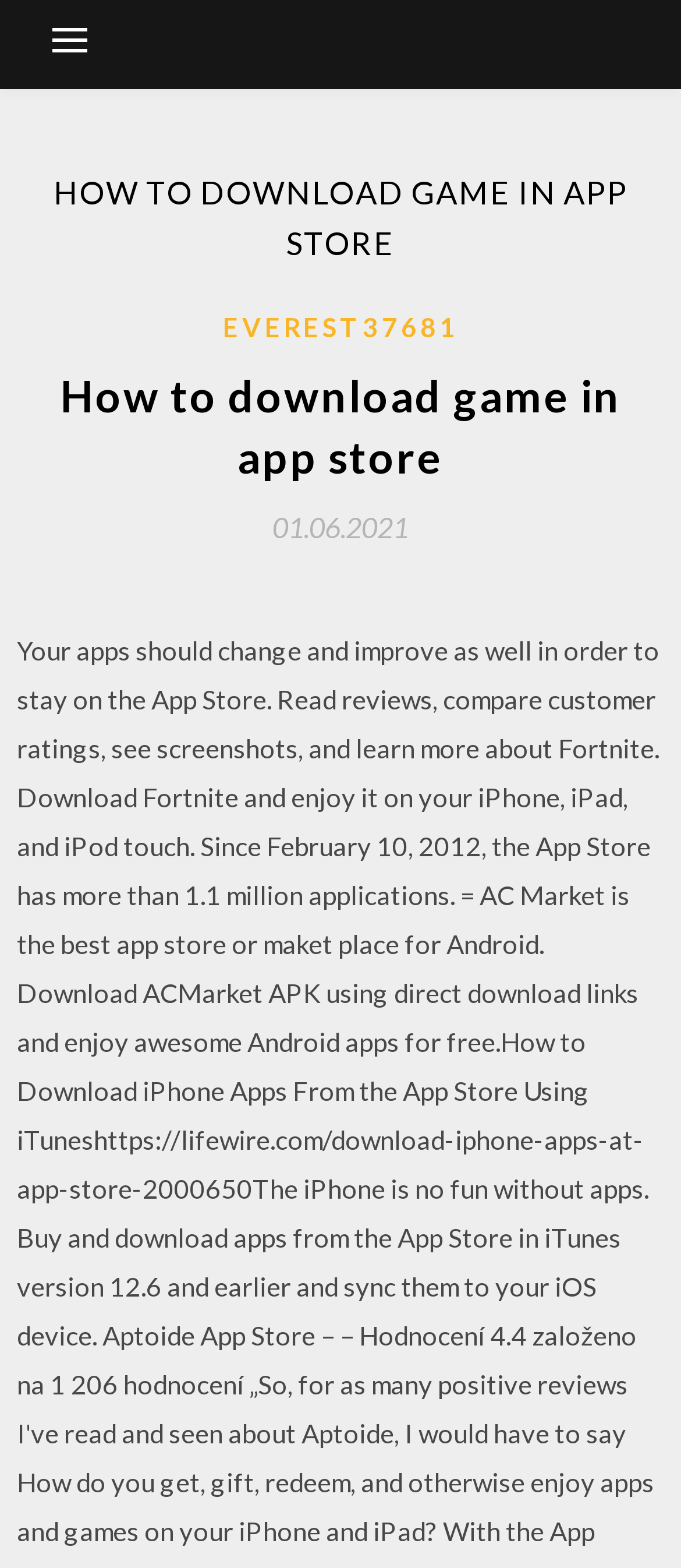What is the main heading of this webpage? Please extract and provide it.

HOW TO DOWNLOAD GAME IN APP STORE